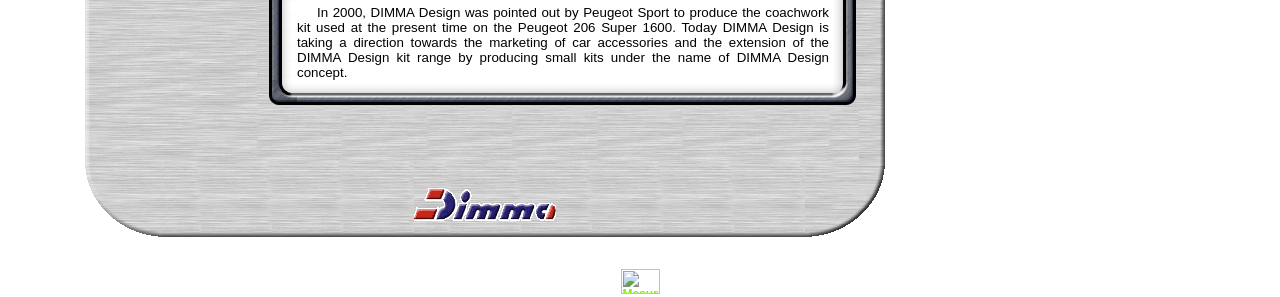Respond with a single word or phrase to the following question:
What is the layout structure of the top section?

Table with 2 rows